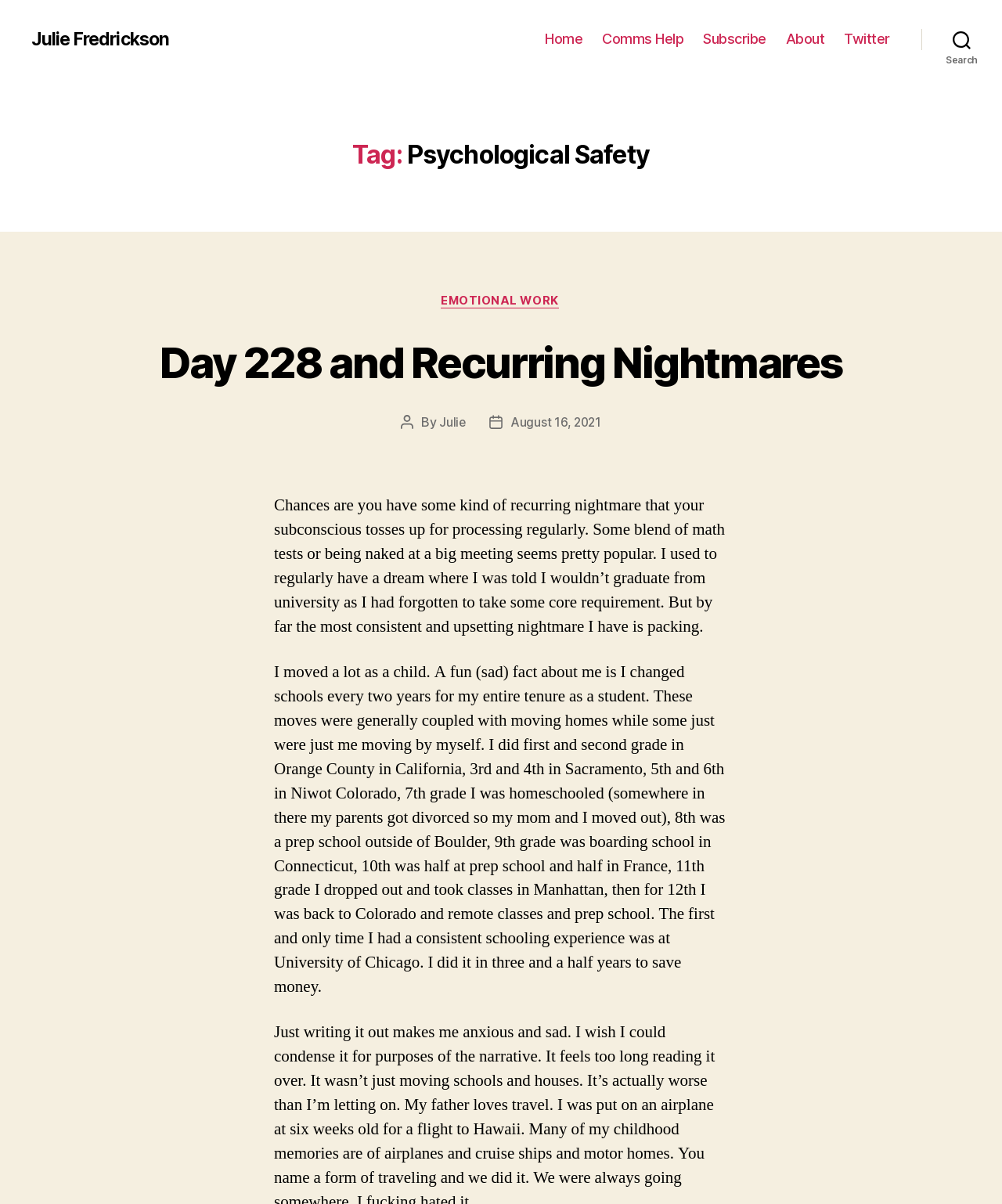Please locate the clickable area by providing the bounding box coordinates to follow this instruction: "check twitter page".

[0.843, 0.025, 0.888, 0.04]